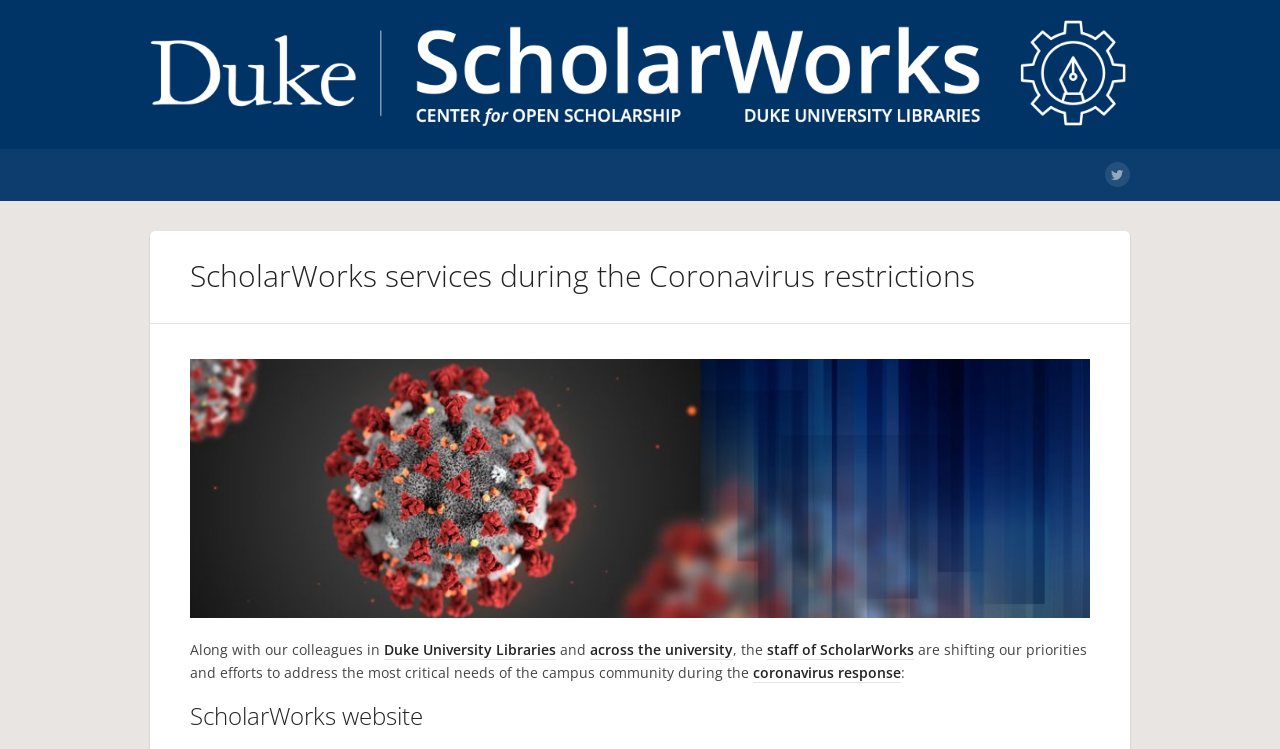Give a one-word or one-phrase response to the question: 
What are the categories of services provided by ScholarWorks?

Plan & Build, Publish & Archive, etc.